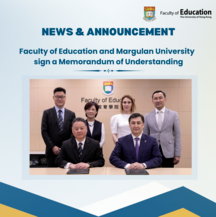How many people are standing behind the seated officials?
Using the image, provide a concise answer in one word or a short phrase.

Four